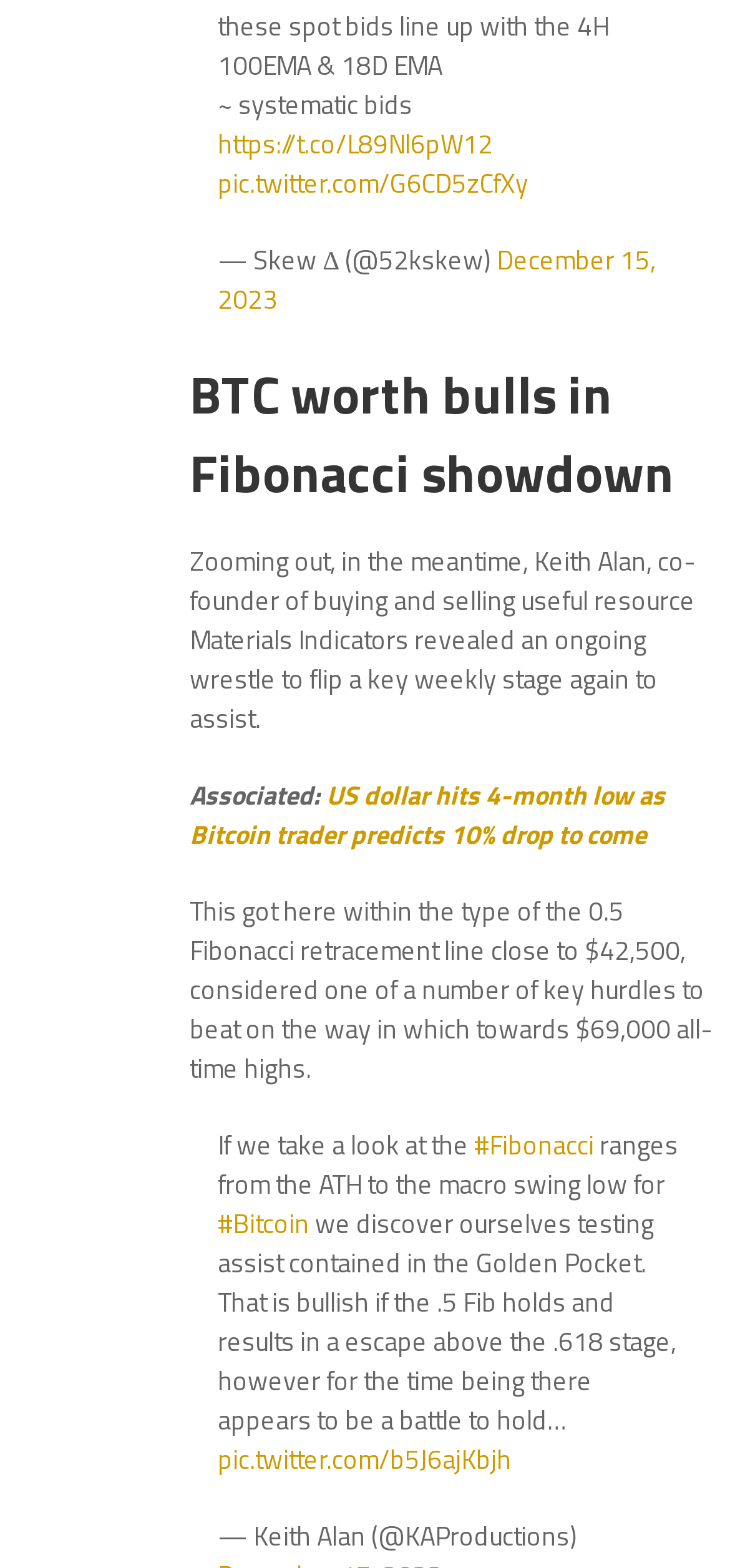What is the Twitter handle of Skew Δ?
Answer the question with just one word or phrase using the image.

@52kskew